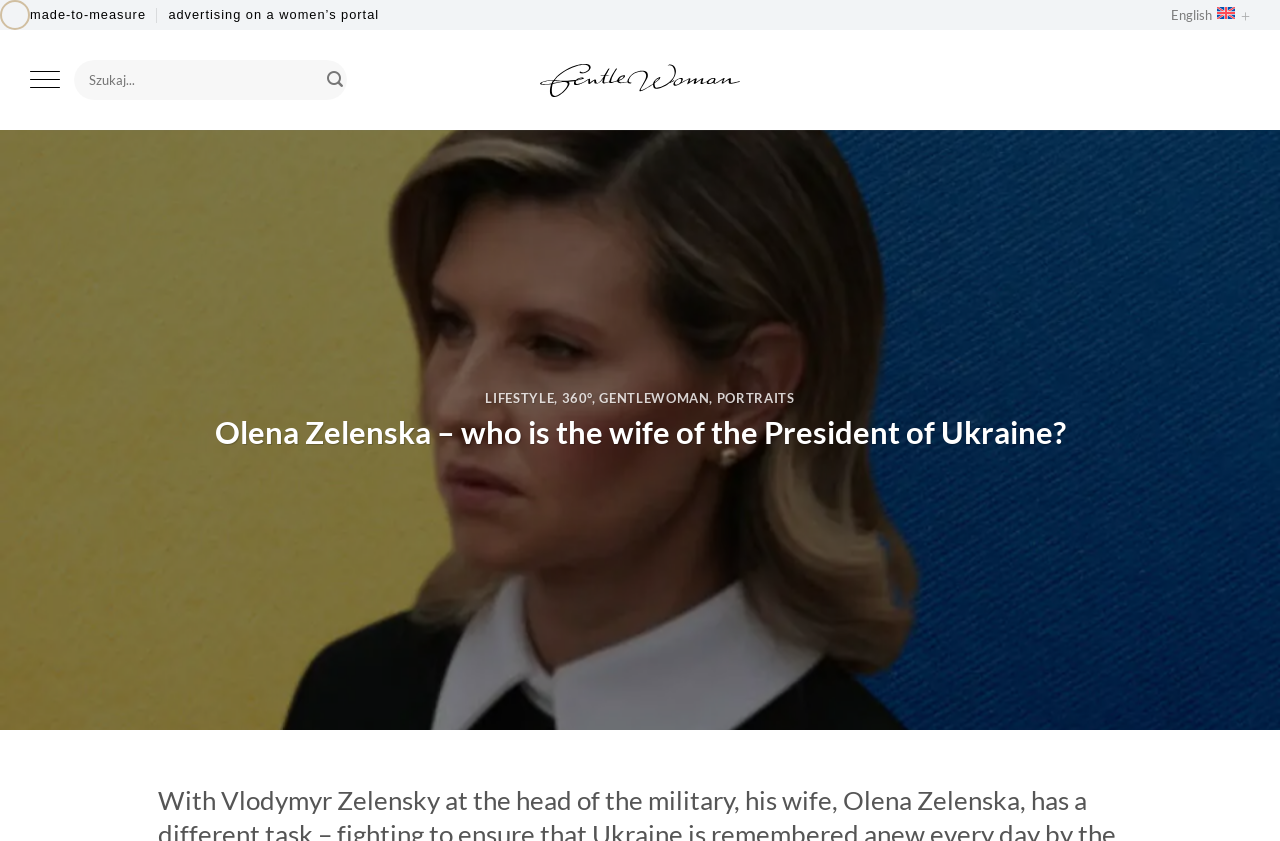Using the provided description Advertising on a women’s portal, find the bounding box coordinates for the UI element. Provide the coordinates in (top-left x, top-left y, bottom-right x, bottom-right y) format, ensuring all values are between 0 and 1.

[0.132, 0.0, 0.296, 0.036]